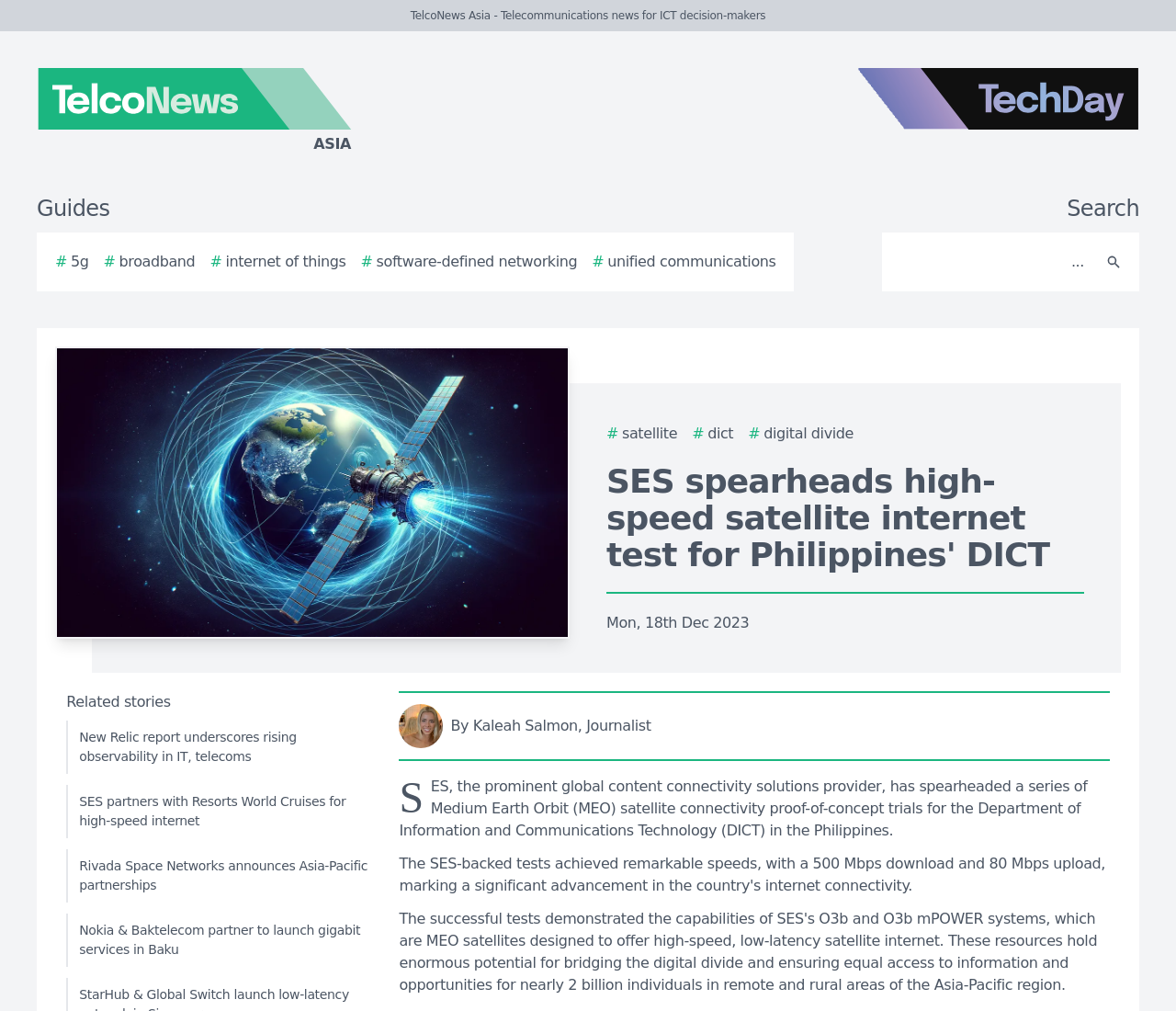Locate the UI element described as follows: "# Digital divide". Return the bounding box coordinates as four float numbers between 0 and 1 in the order [left, top, right, bottom].

[0.636, 0.418, 0.726, 0.44]